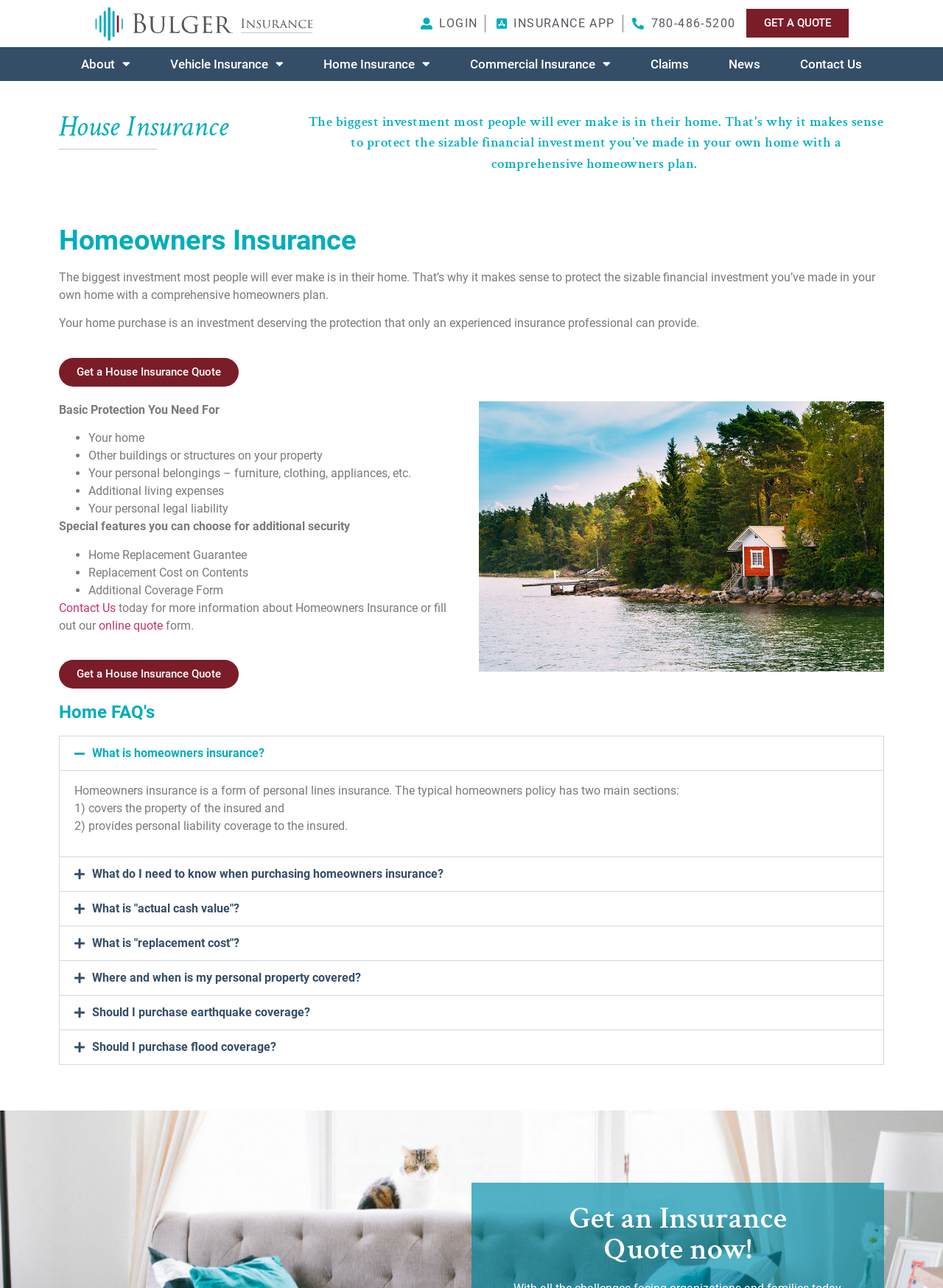What is the purpose of the 'Home FAQ's' section?
Ensure your answer is thorough and detailed.

The 'Home FAQ's' section appears to be a collection of frequently asked questions and answers about homeowners insurance. The purpose of this section is to provide quick and easy answers to common questions that people may have about homeowners insurance, such as what it is, what it covers, and how it works.